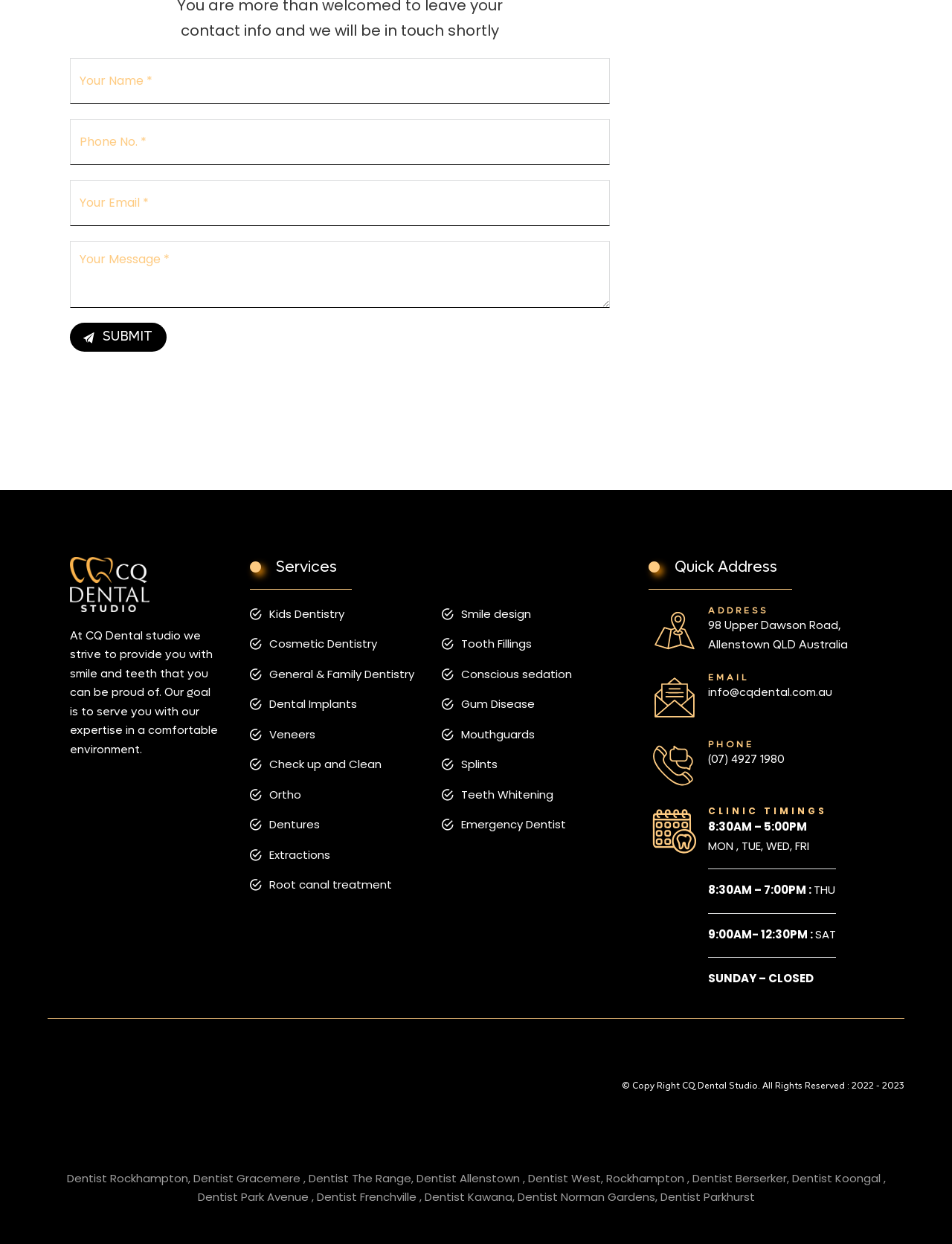Answer the question with a brief word or phrase:
What is the address of CQ Dental Studio?

98 Upper Dawson Road, Allenstown QLD Australia